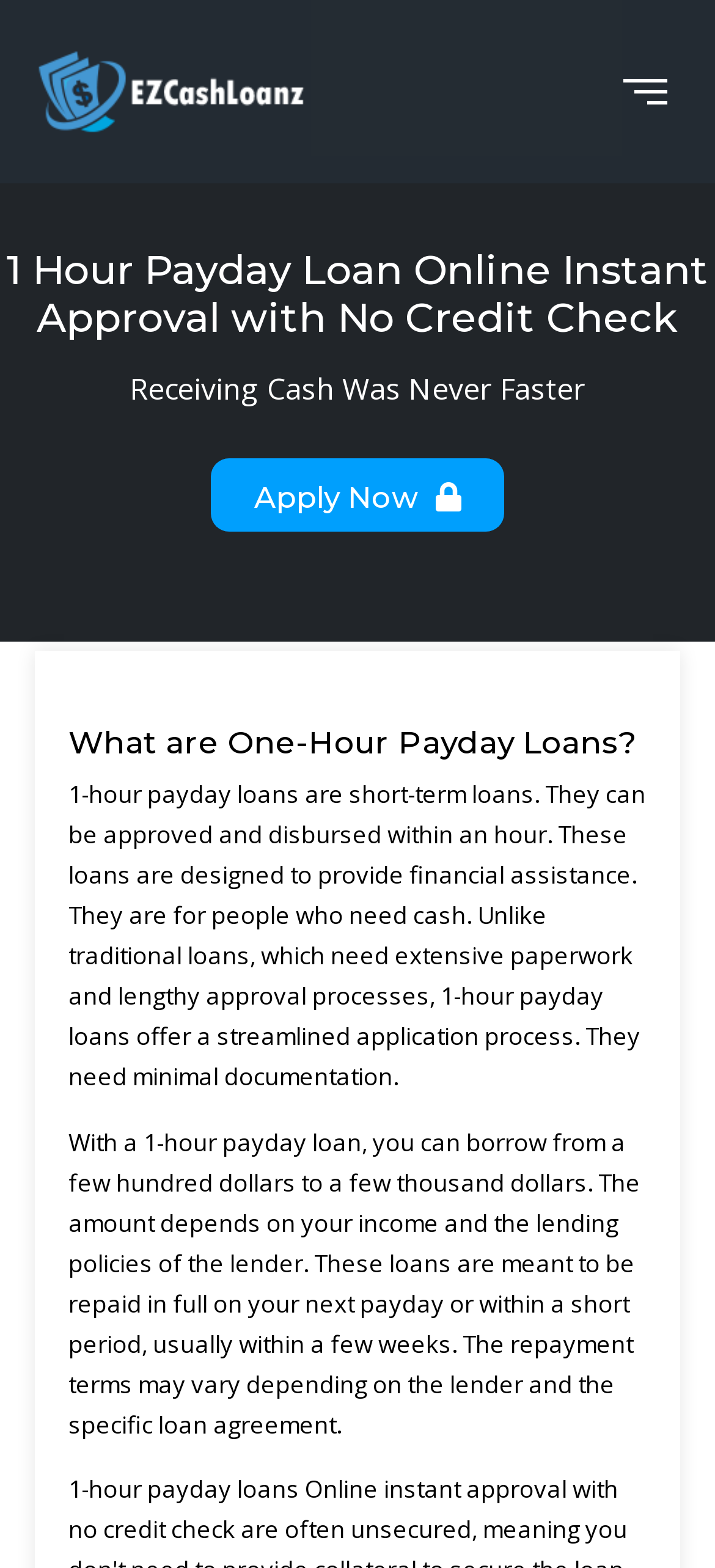What type of loan is being offered?
Please provide an in-depth and detailed response to the question.

Based on the webpage content, specifically the heading '1 Hour Payday Loan Online Instant Approval with No Credit Check' and the description of the loan in the StaticText elements, it can be inferred that the type of loan being offered is a 1-hour payday loan.